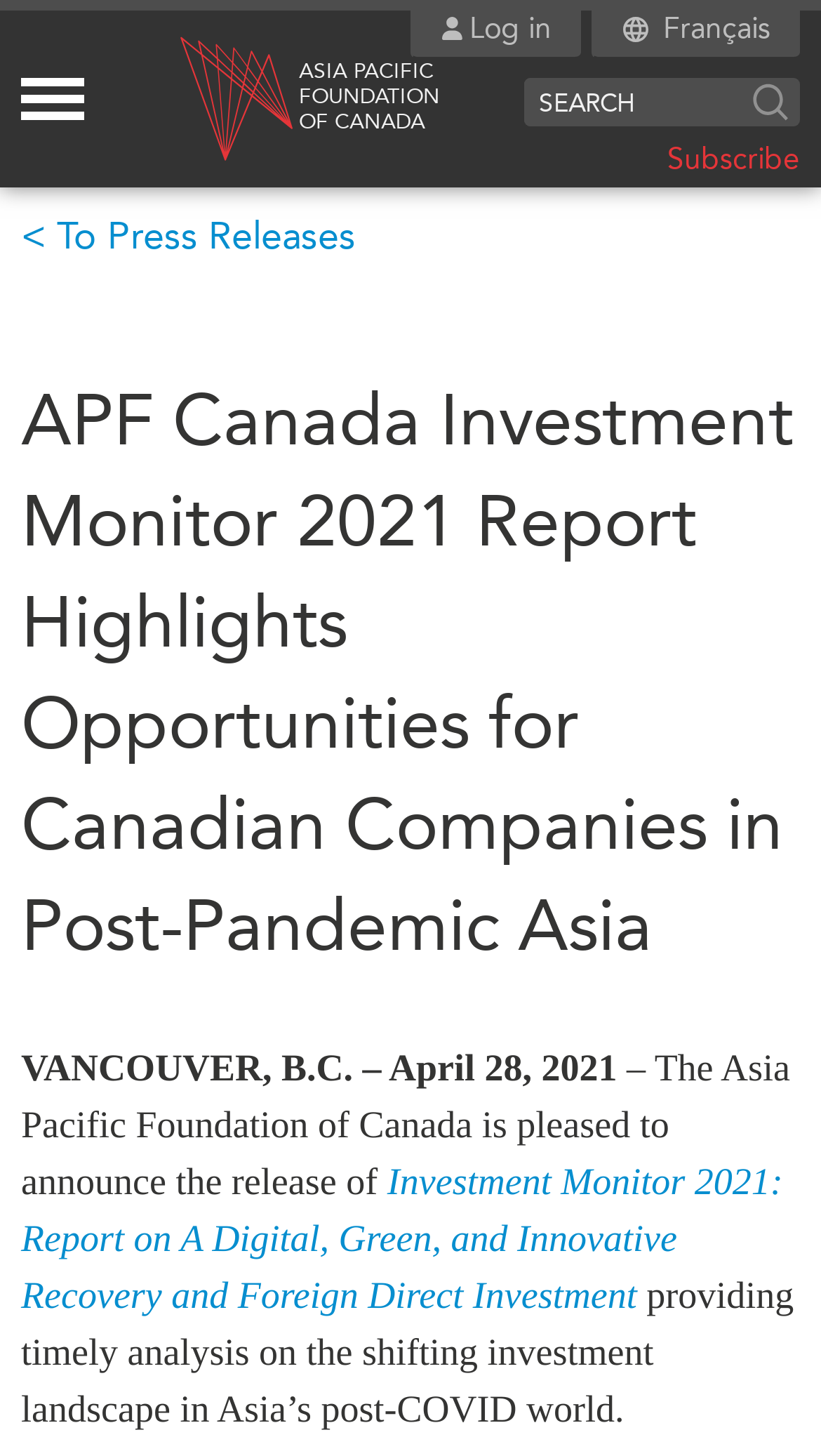Give a one-word or short phrase answer to this question: 
What is the language of the webpage?

English